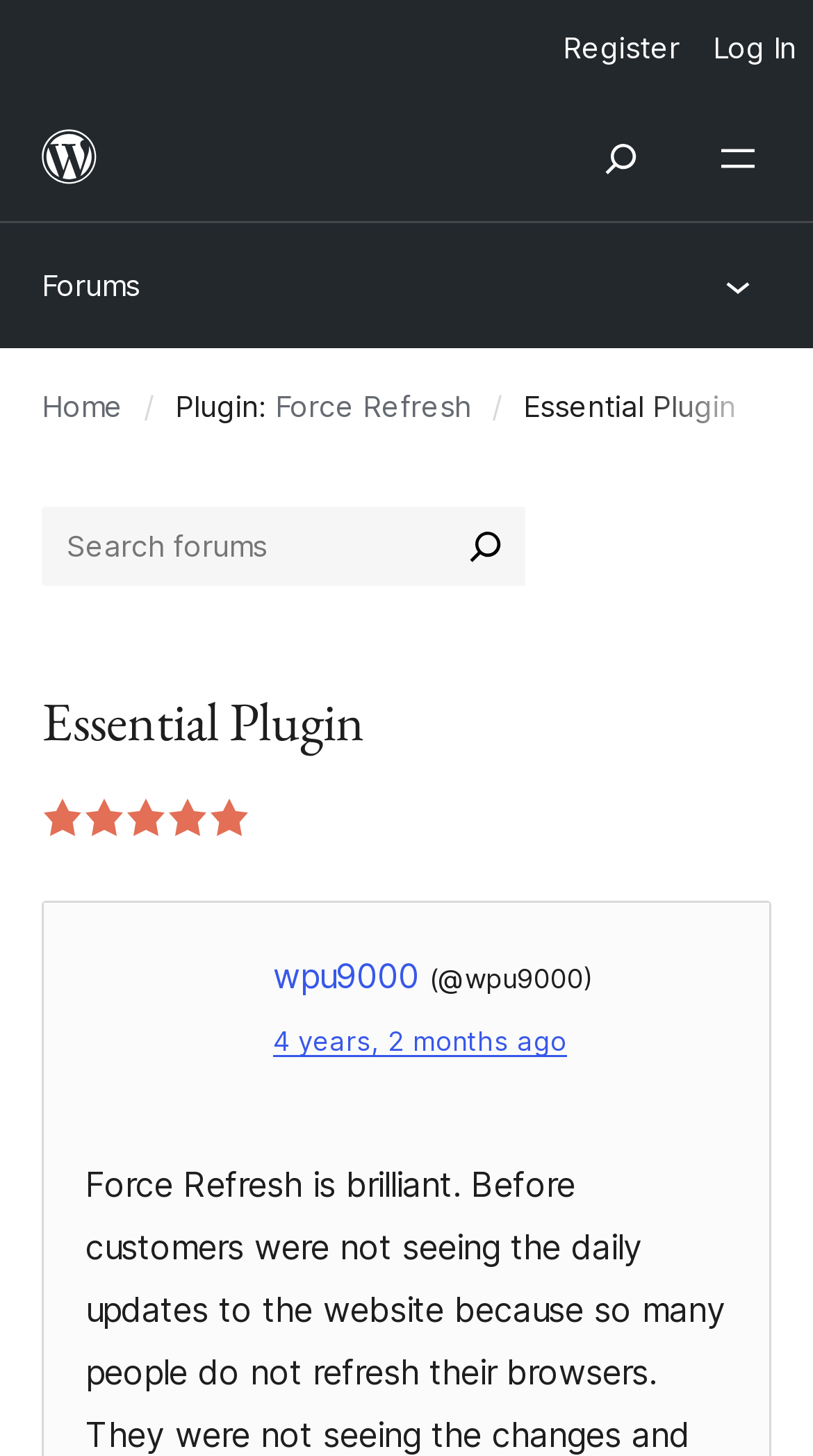Select the bounding box coordinates of the element I need to click to carry out the following instruction: "Contact us".

None